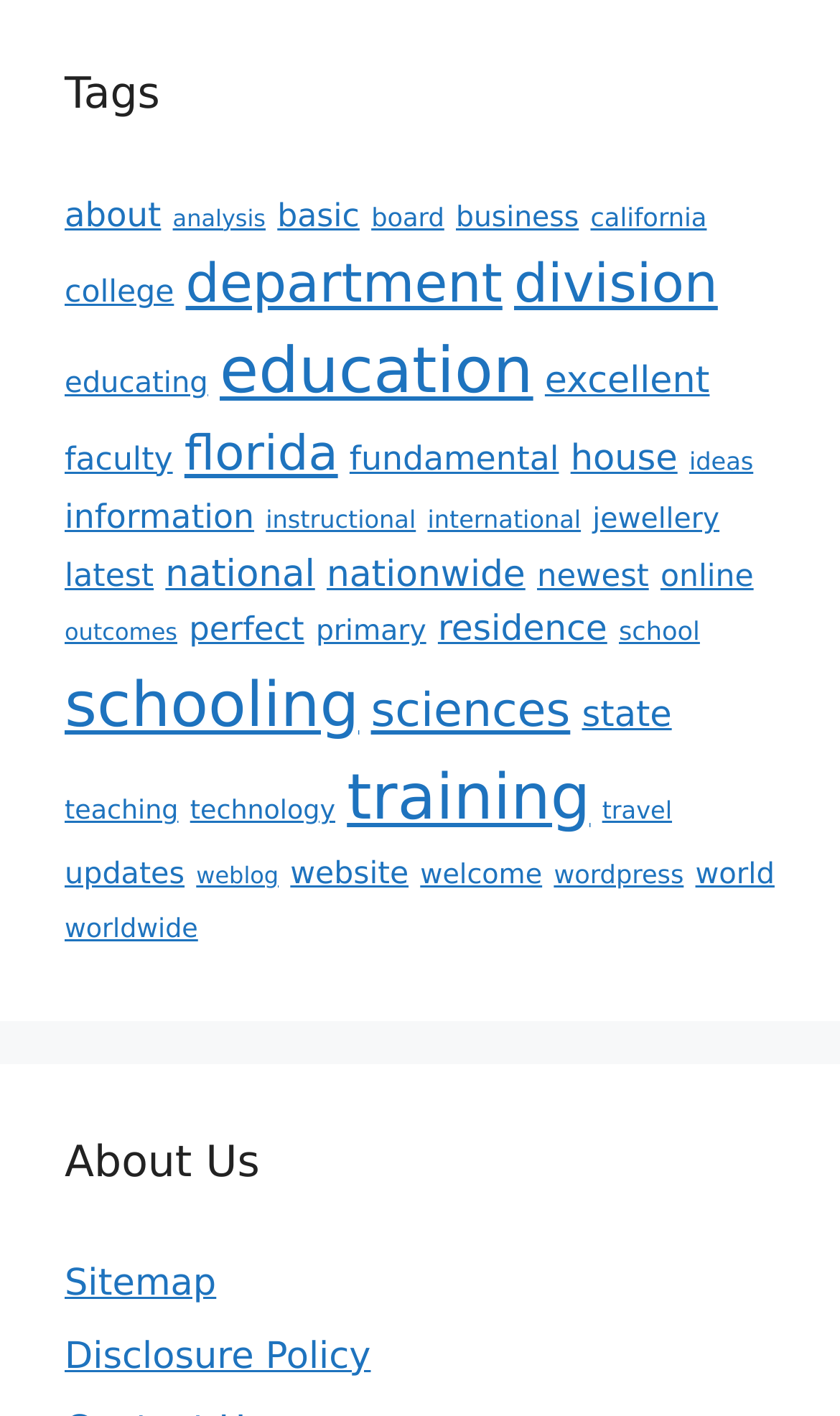Determine the bounding box coordinates of the clickable element to achieve the following action: 'Explore 'analysis' section'. Provide the coordinates as four float values between 0 and 1, formatted as [left, top, right, bottom].

[0.206, 0.144, 0.316, 0.164]